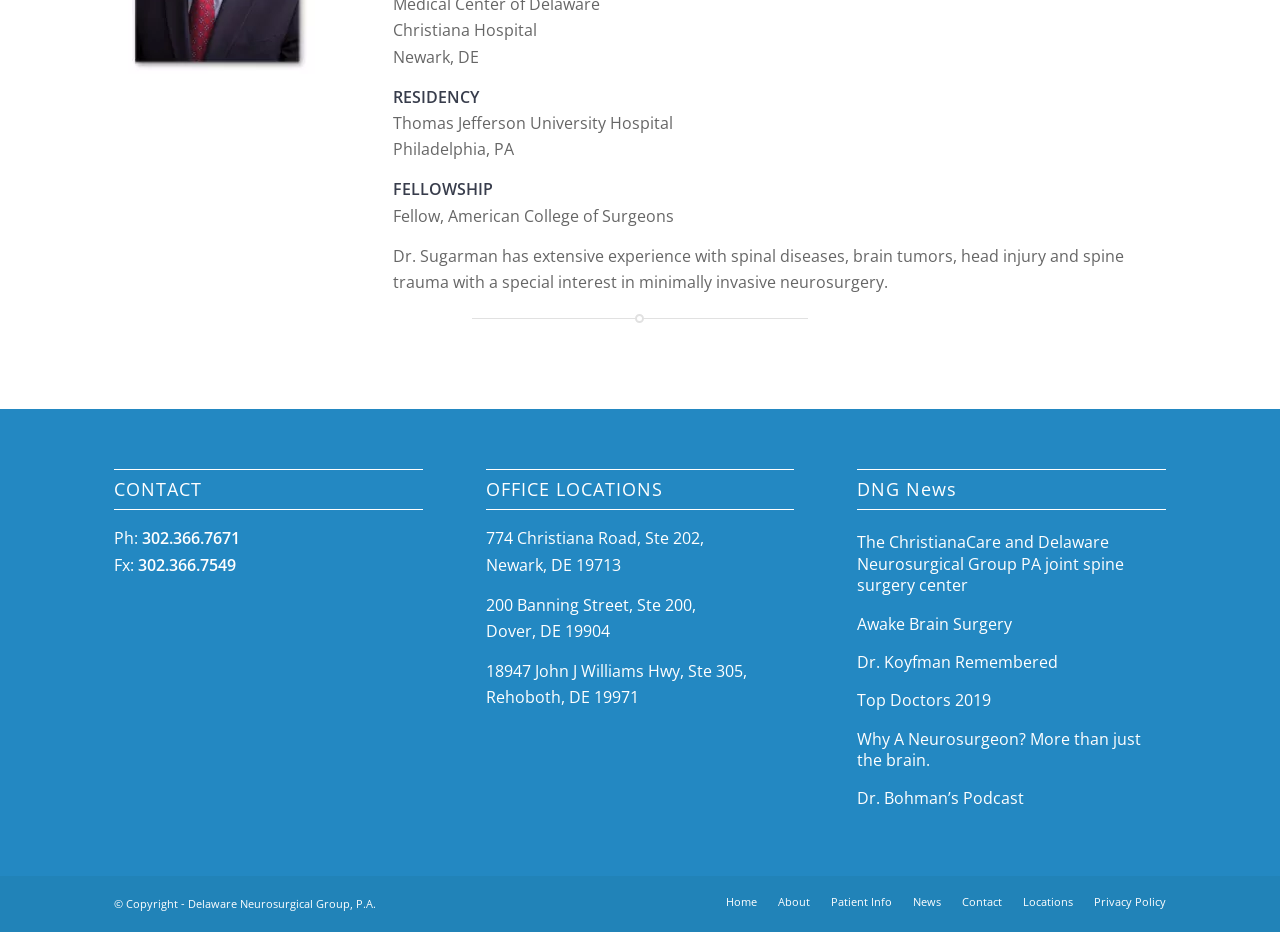From the element description Locations, predict the bounding box coordinates of the UI element. The coordinates must be specified in the format (top-left x, top-left y, bottom-right x, bottom-right y) and should be within the 0 to 1 range.

[0.799, 0.959, 0.838, 0.975]